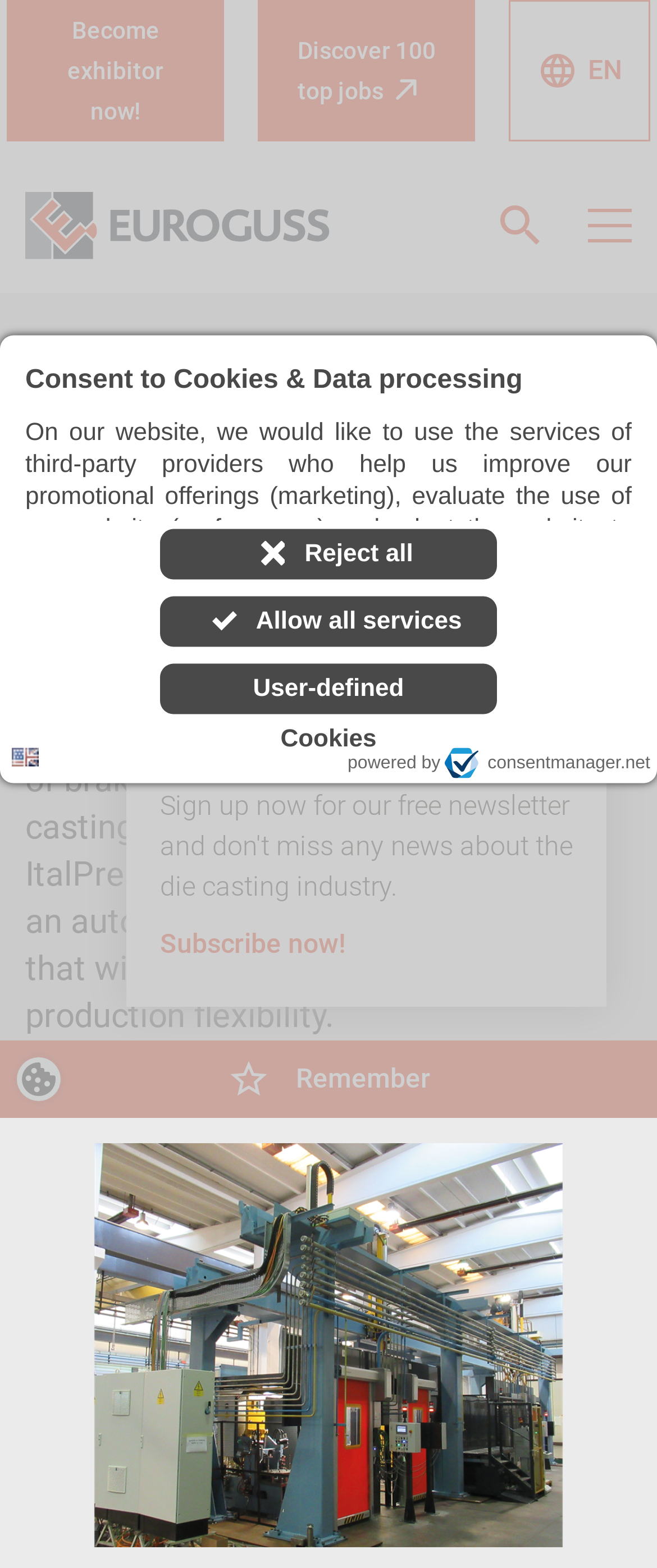Can you find the bounding box coordinates for the element that needs to be clicked to execute this instruction: "View 'All about the exhibition'"? The coordinates should be given as four float numbers between 0 and 1, i.e., [left, top, right, bottom].

[0.038, 0.189, 0.515, 0.242]